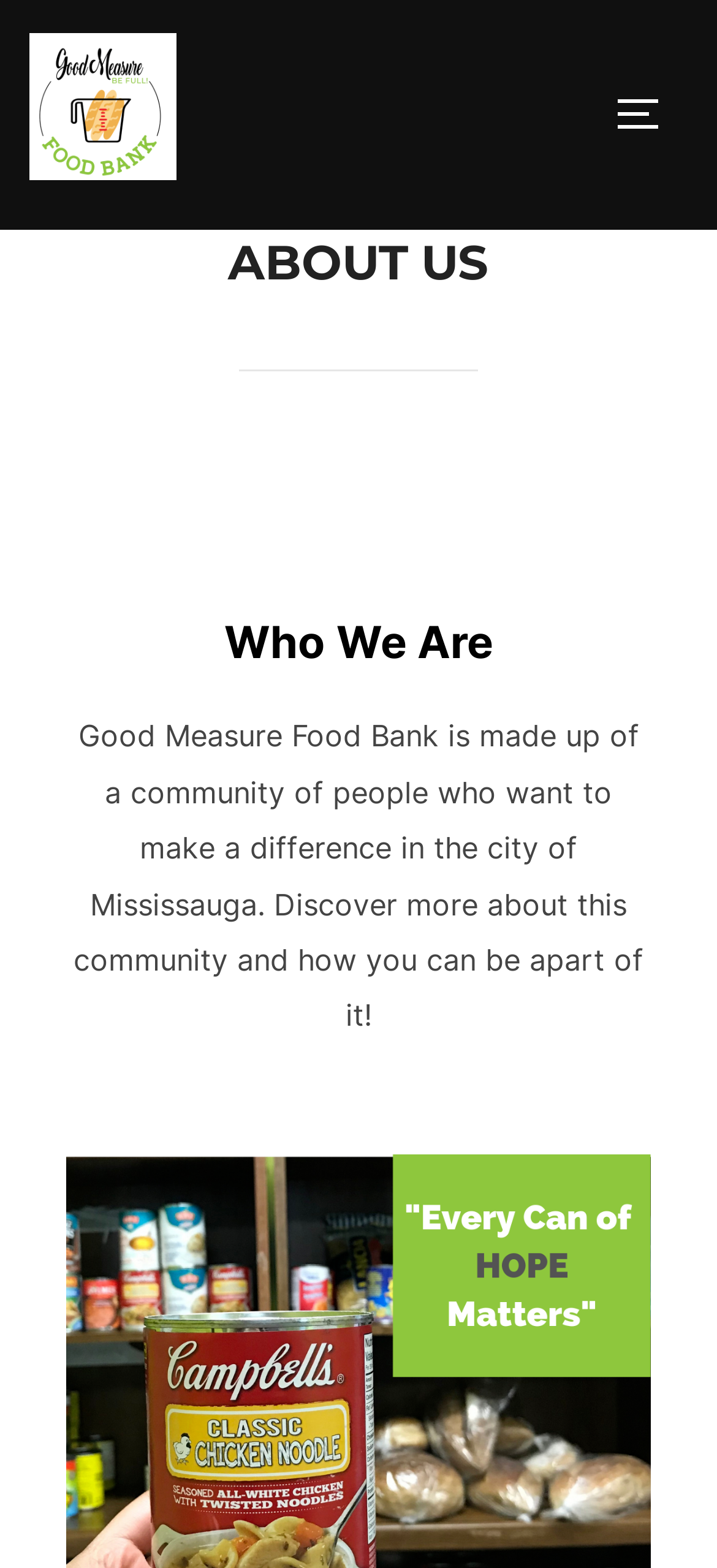What is the tone of the text?
By examining the image, provide a one-word or phrase answer.

Informative